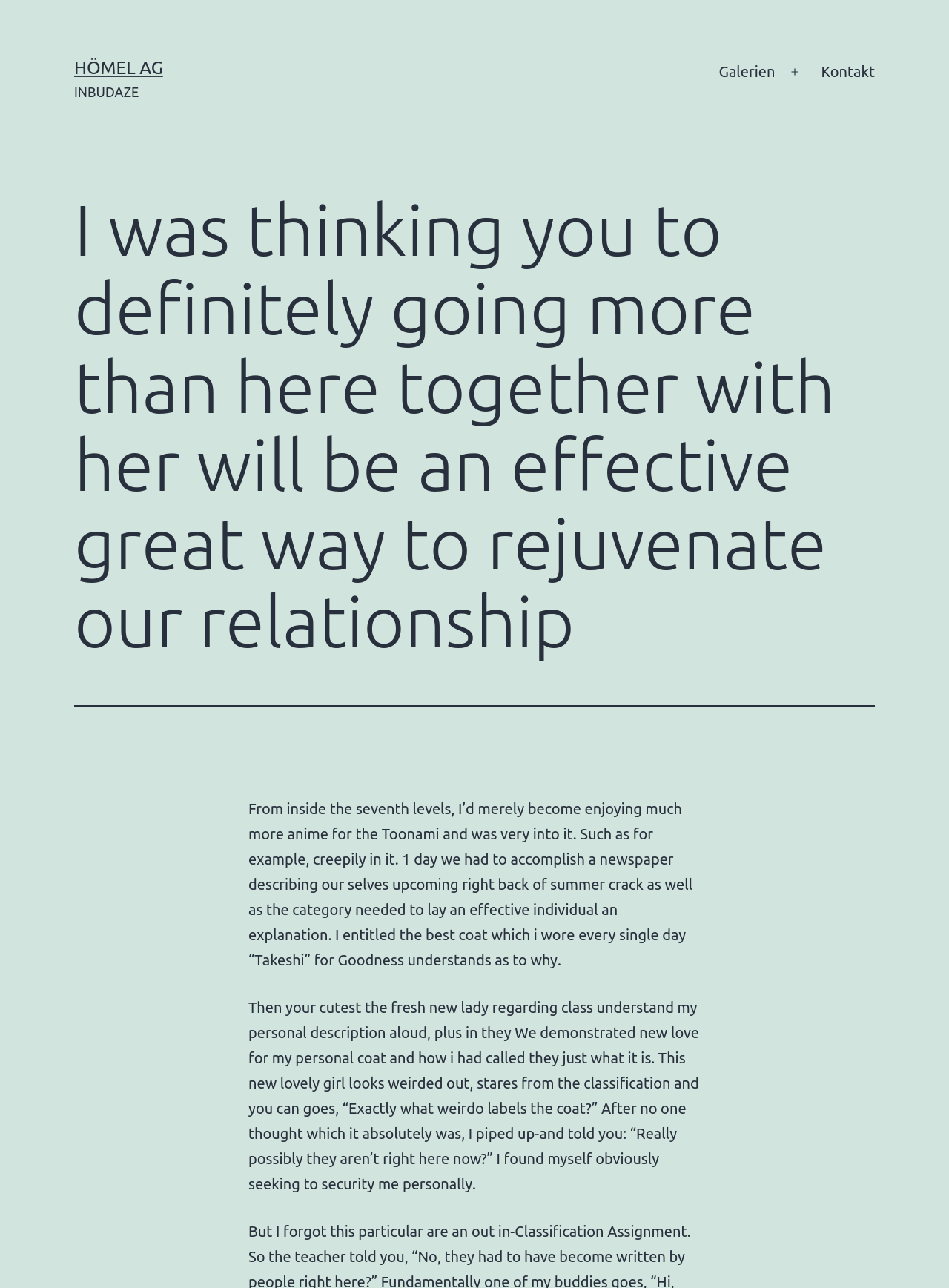Locate the primary heading on the webpage and return its text.

I was thinking you to definitely going more than here together with her will be an effective great way to rejuvenate our relationship